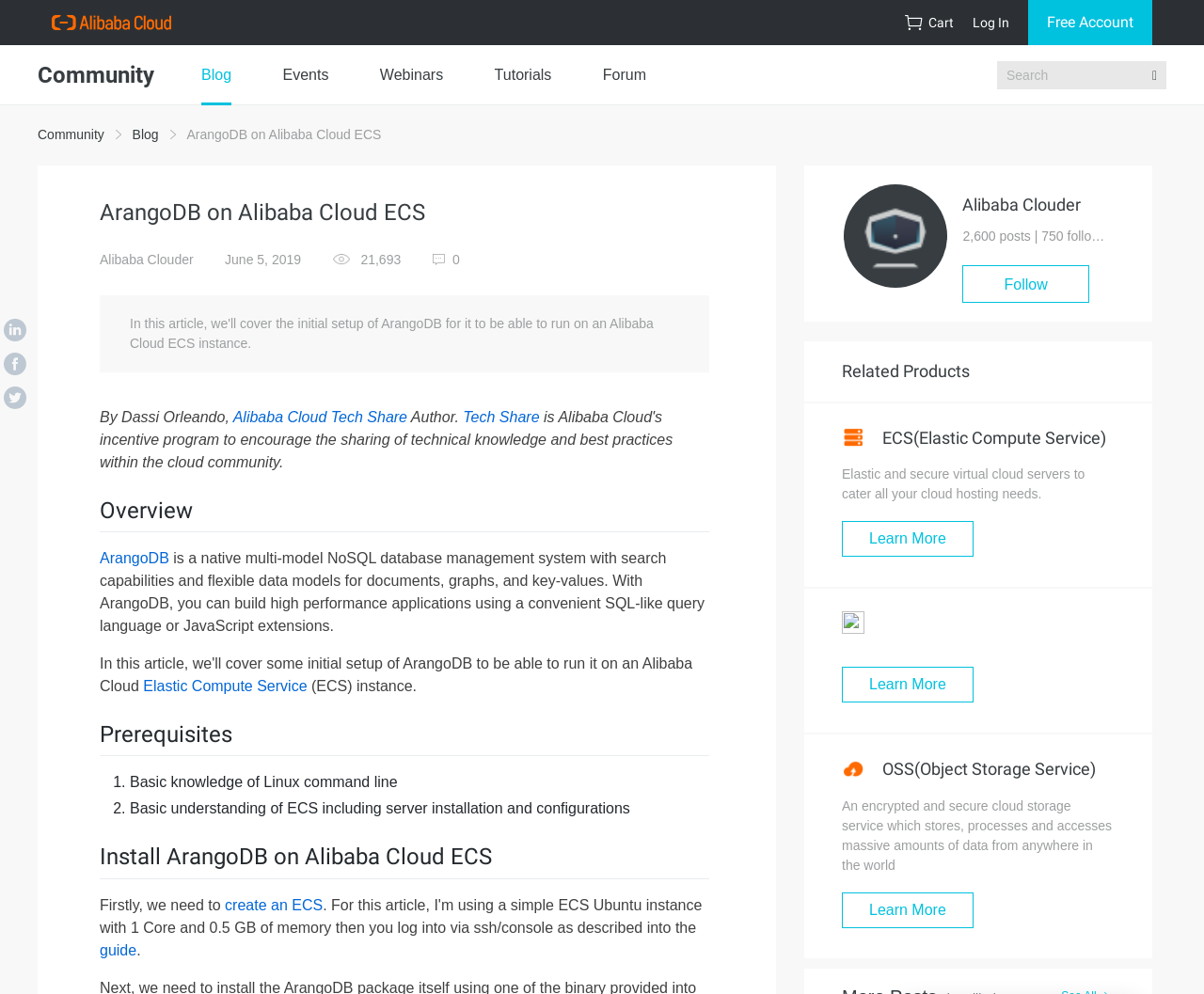What is the name of the database management system?
Based on the image, please offer an in-depth response to the question.

The webpage is about setting up ArangoDB on Alibaba Cloud ECS, and the text 'ArangoDB is a native multi-model NoSQL database management system...' indicates that ArangoDB is the database management system being referred to.